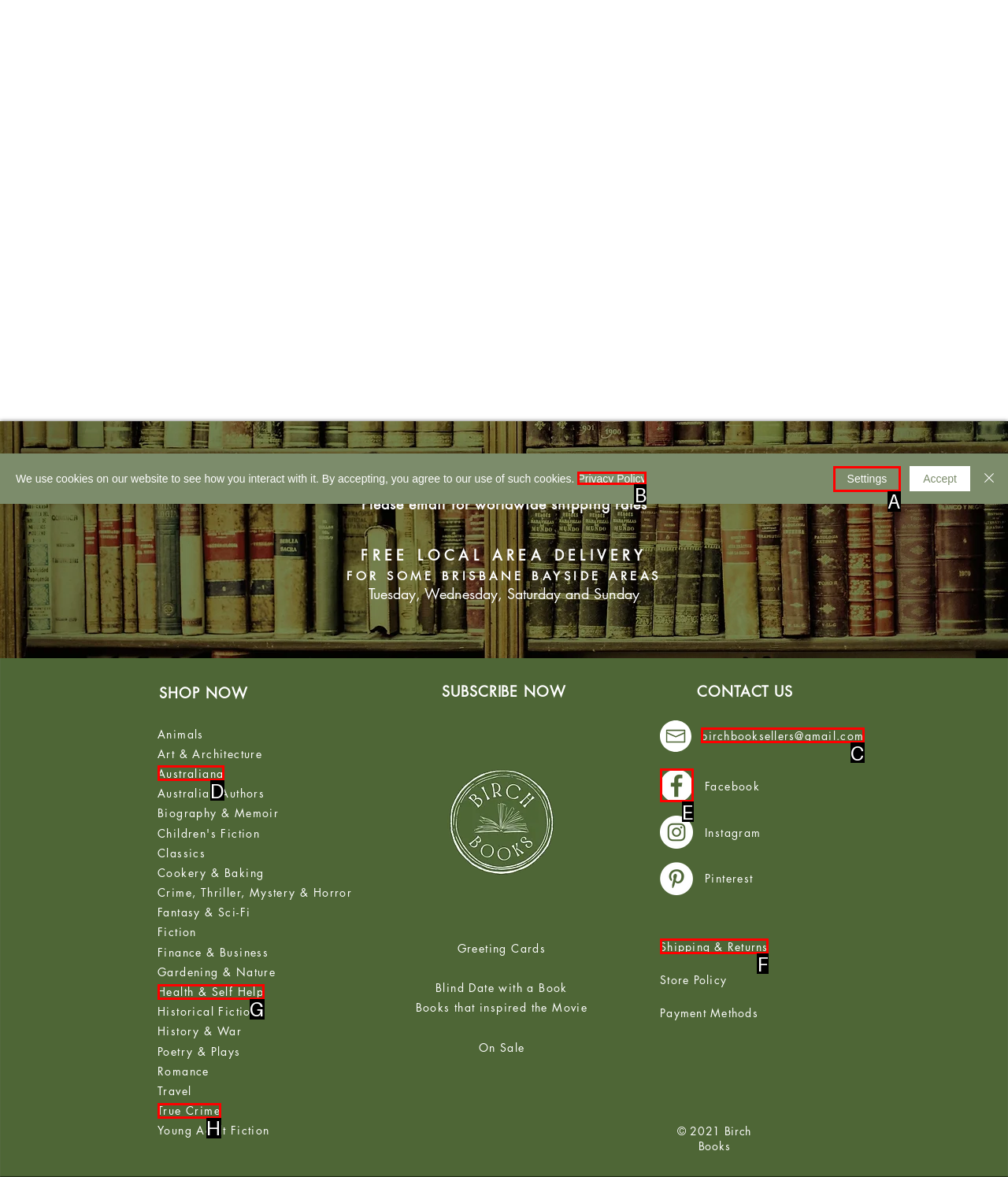Which option is described as follows: Health & Self Help
Answer with the letter of the matching option directly.

G